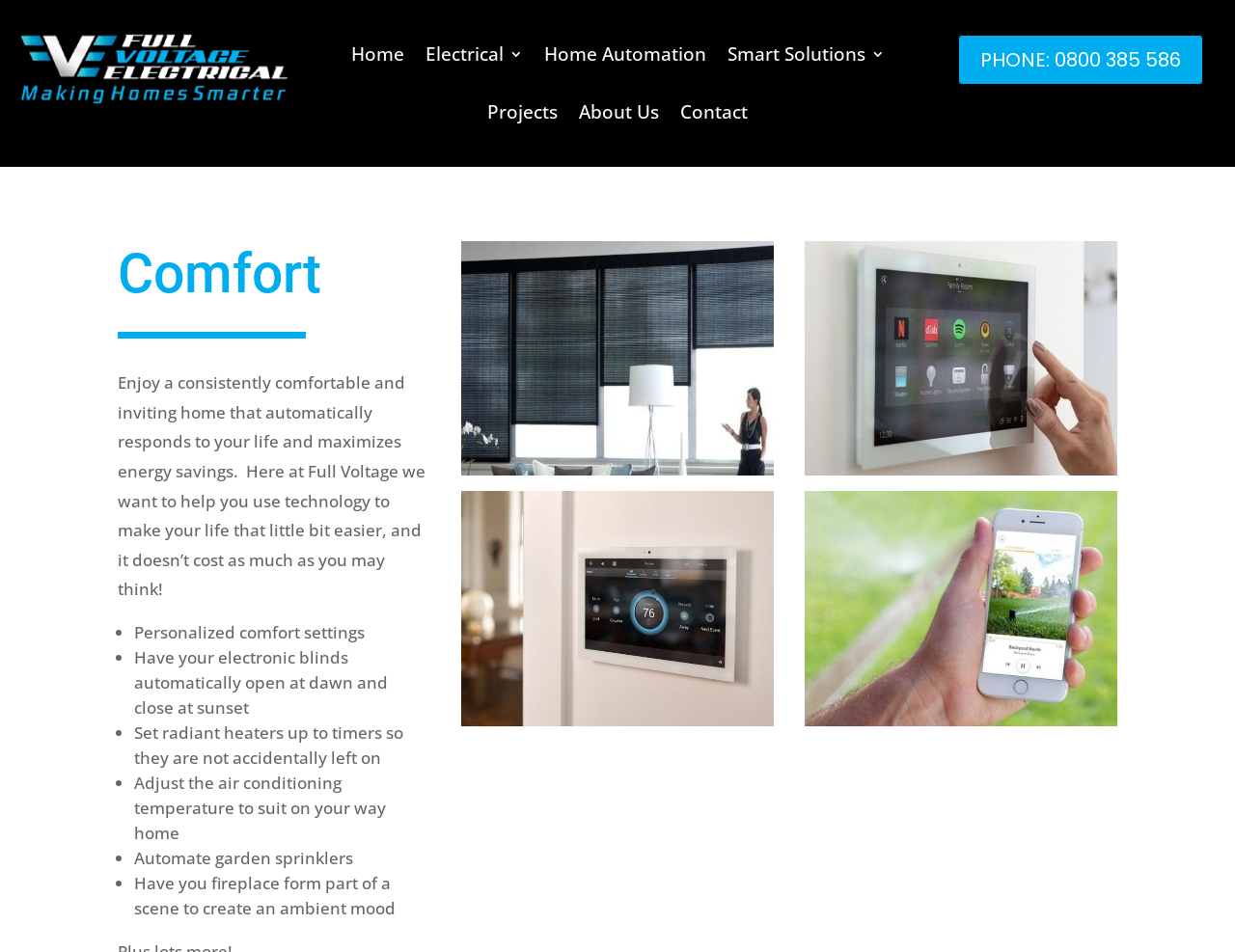Specify the bounding box coordinates of the area to click in order to execute this command: 'Click on 'Electrical 3''. The coordinates should consist of four float numbers ranging from 0 to 1, and should be formatted as [left, top, right, bottom].

[0.344, 0.035, 0.423, 0.088]